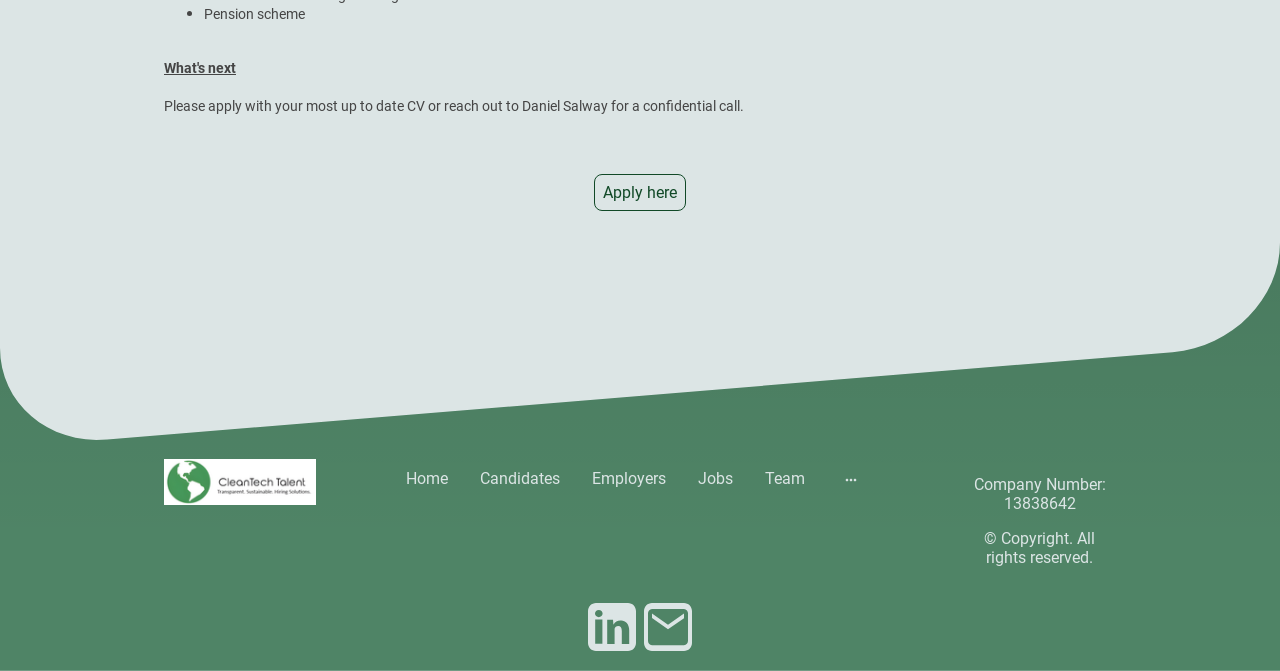Please identify the bounding box coordinates of the element I should click to complete this instruction: 'Go to Home'. The coordinates should be given as four float numbers between 0 and 1, like this: [left, top, right, bottom].

[0.31, 0.687, 0.358, 0.739]